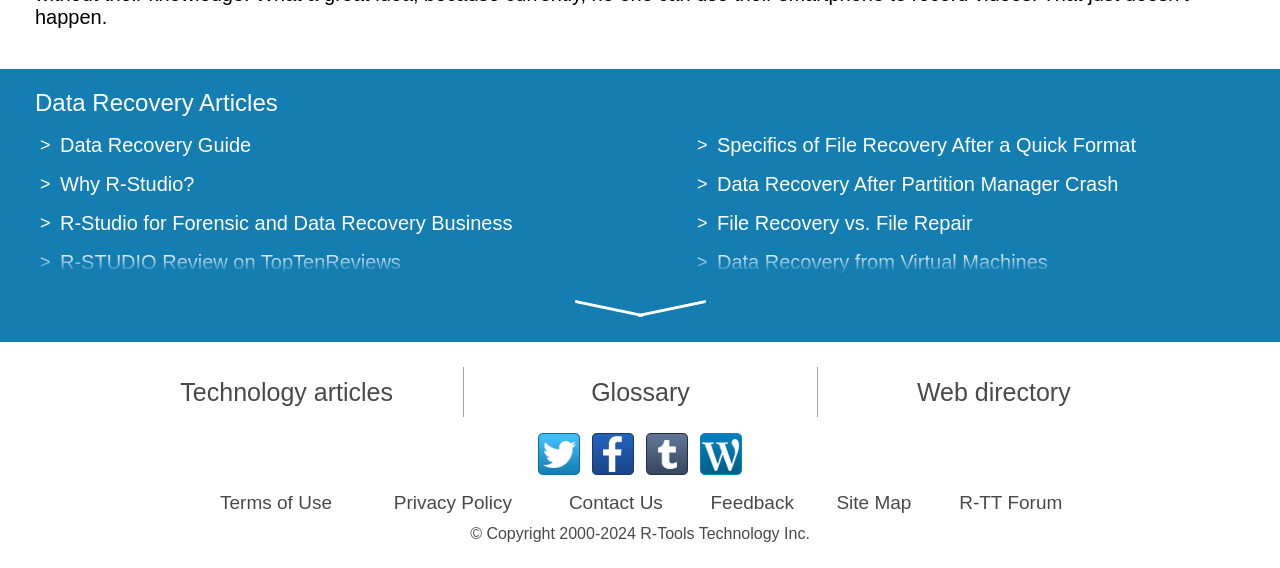From the webpage screenshot, predict the bounding box of the UI element that matches this description: "Arya Samaj Mandir".

None